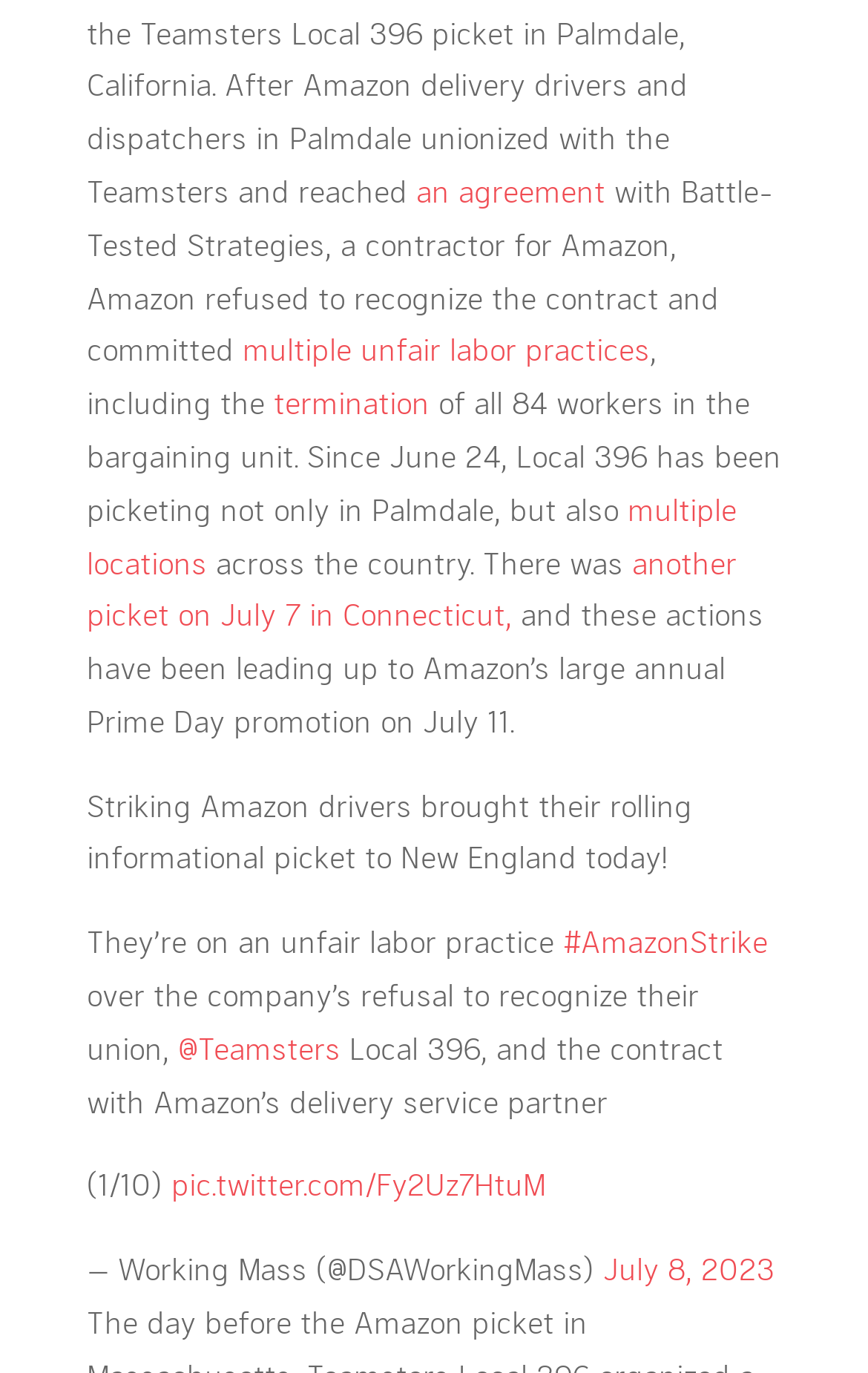Identify the bounding box of the UI component described as: "July 8, 2023".

[0.695, 0.91, 0.892, 0.938]